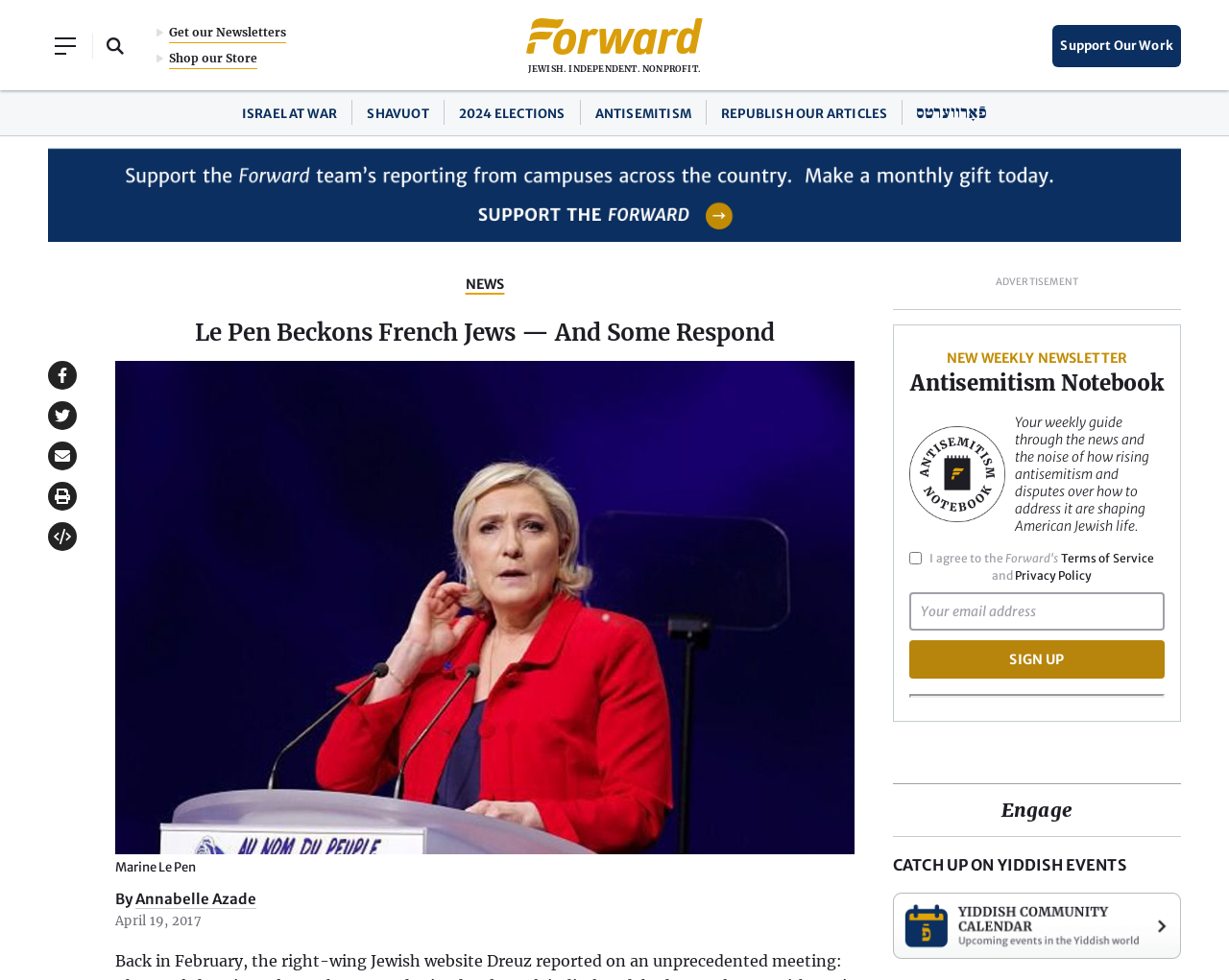What is the language of the link 'פֿאָרווערטס'?
Based on the visual, give a brief answer using one word or a short phrase.

Yiddish